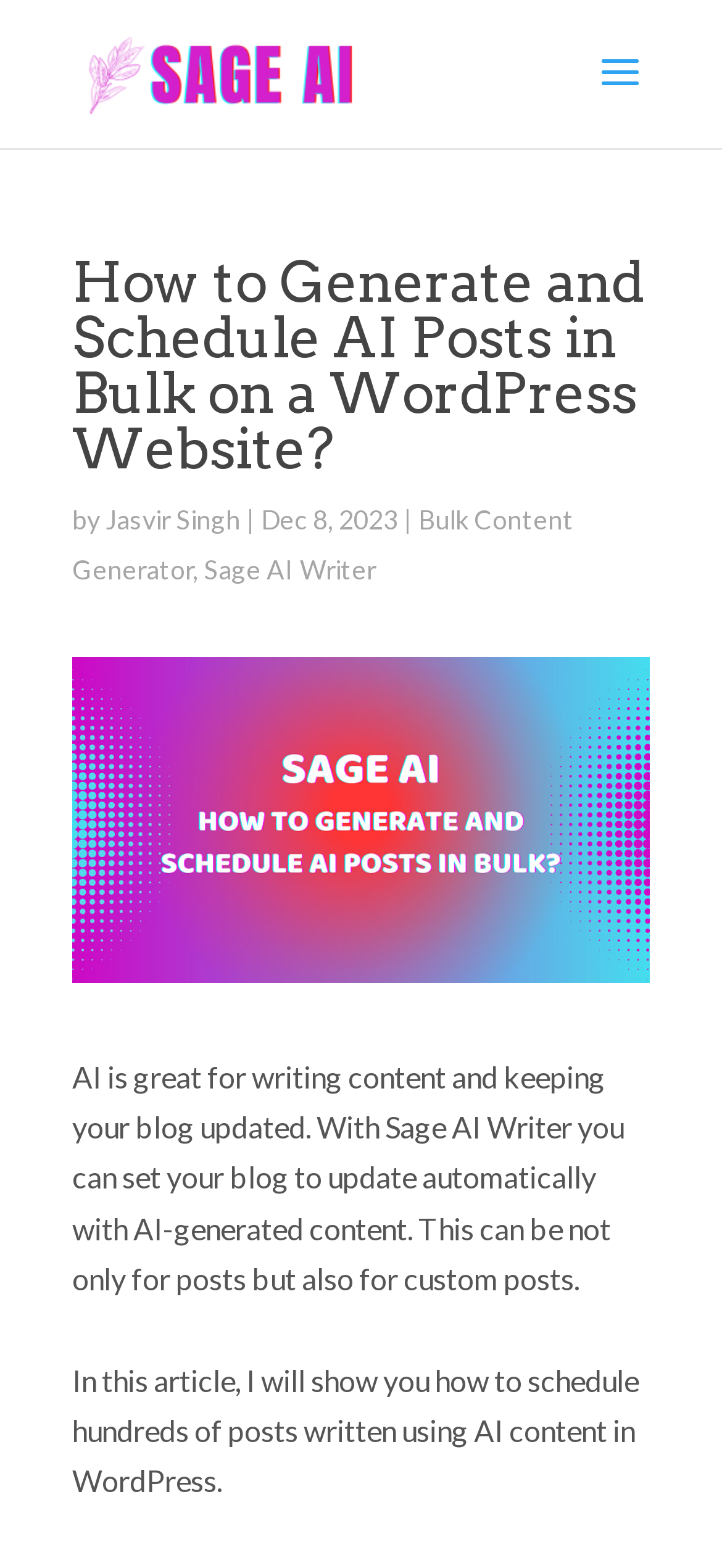Create a full and detailed caption for the entire webpage.

The webpage appears to be a blog post or article about using AI-generated content on a WordPress website. At the top, there is a logo or icon for the "WordPress Sage AI Content Writer Plugin" accompanied by a link with the same name. Below this, there is a heading that reads "How to Generate and Schedule AI Posts in Bulk on a WordPress Website?" which spans most of the width of the page.

To the right of the heading, there is a section with the author's name, "Jasvir Singh", and the date "Dec 8, 2023". Below this, there are two links, "Bulk Content Generator" and "Sage AI Writer", which are positioned side by side.

The main content of the page is divided into two paragraphs. The first paragraph explains the benefits of using AI-generated content, stating that it can be used to update blogs automatically and is not limited to just posts, but also custom posts. The second paragraph introduces the topic of the article, which is scheduling hundreds of AI-written posts in WordPress.

There are a total of 5 links on the page, including the logo link at the top, and 4 static text elements, including the heading, author information, and the two paragraphs of text.